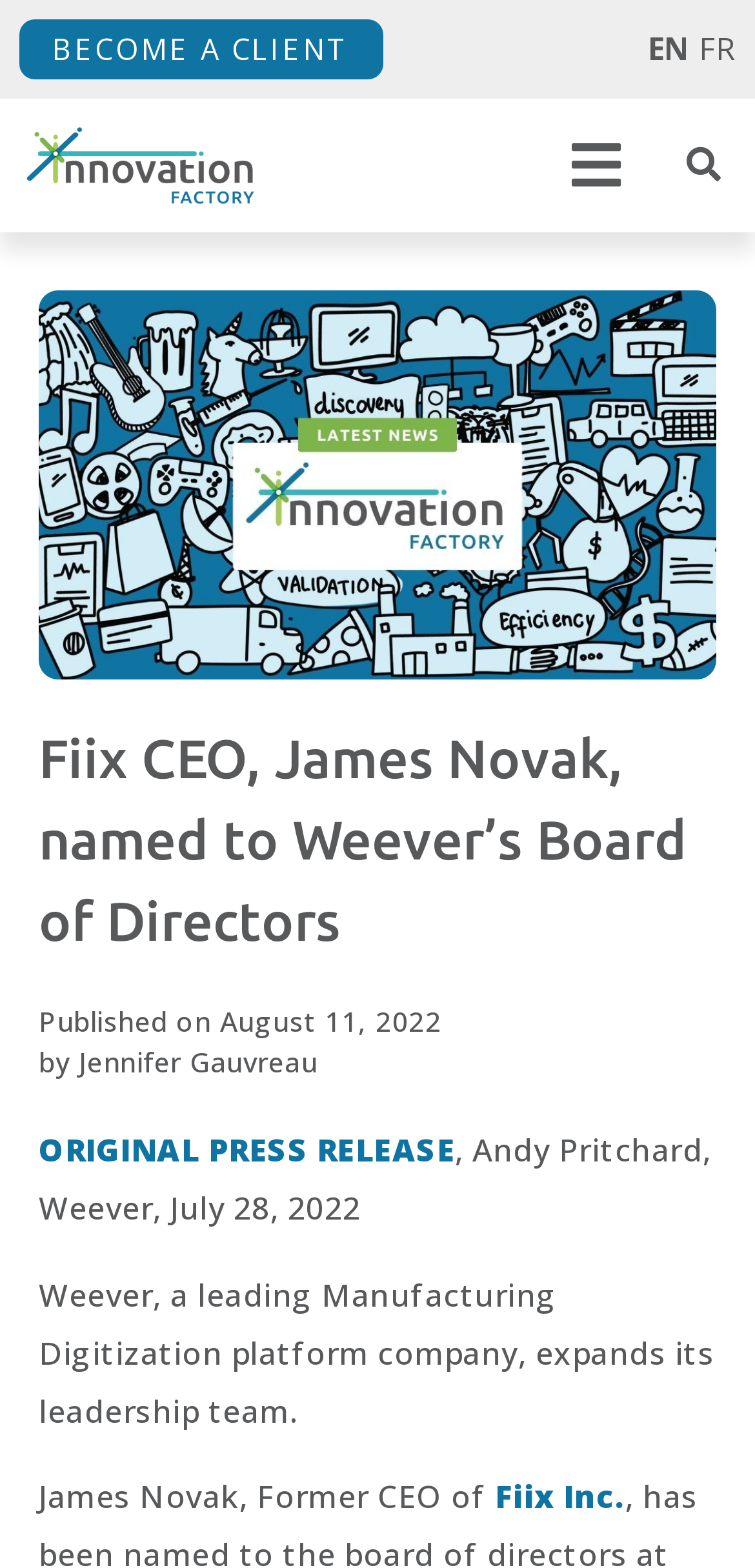Show me the bounding box coordinates of the clickable region to achieve the task as per the instruction: "Click the BECOME A CLIENT link".

[0.026, 0.012, 0.506, 0.05]